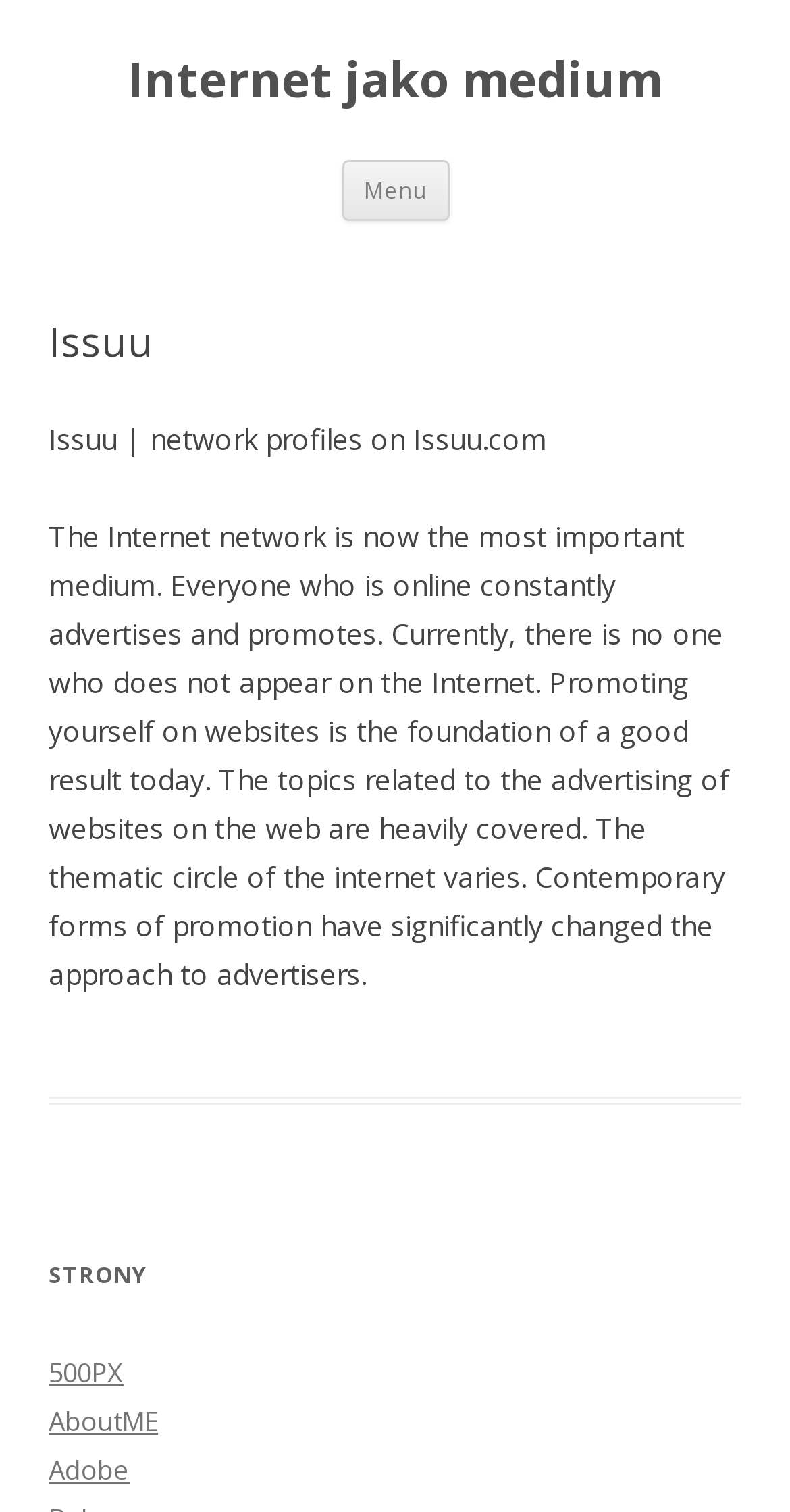Identify the bounding box of the HTML element described as: "Internet jako medium".

[0.162, 0.032, 0.838, 0.074]